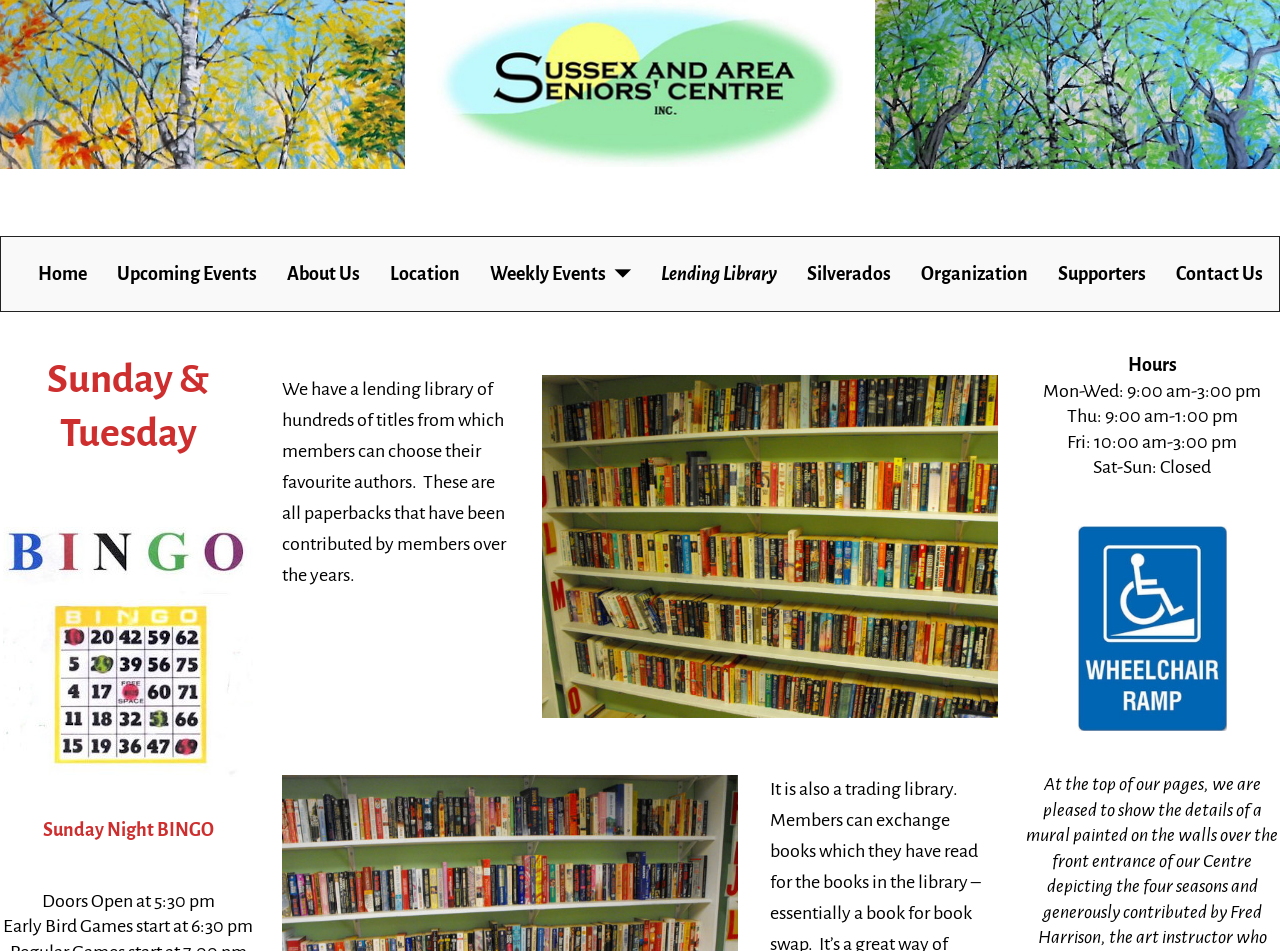Find the bounding box coordinates for the area that must be clicked to perform this action: "View the Lending Library page".

[0.504, 0.265, 0.618, 0.311]